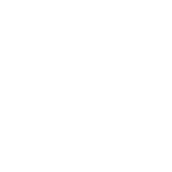Please provide a one-word or short phrase answer to the question:
What type of services is the Bagley Law Firm providing?

Legal services